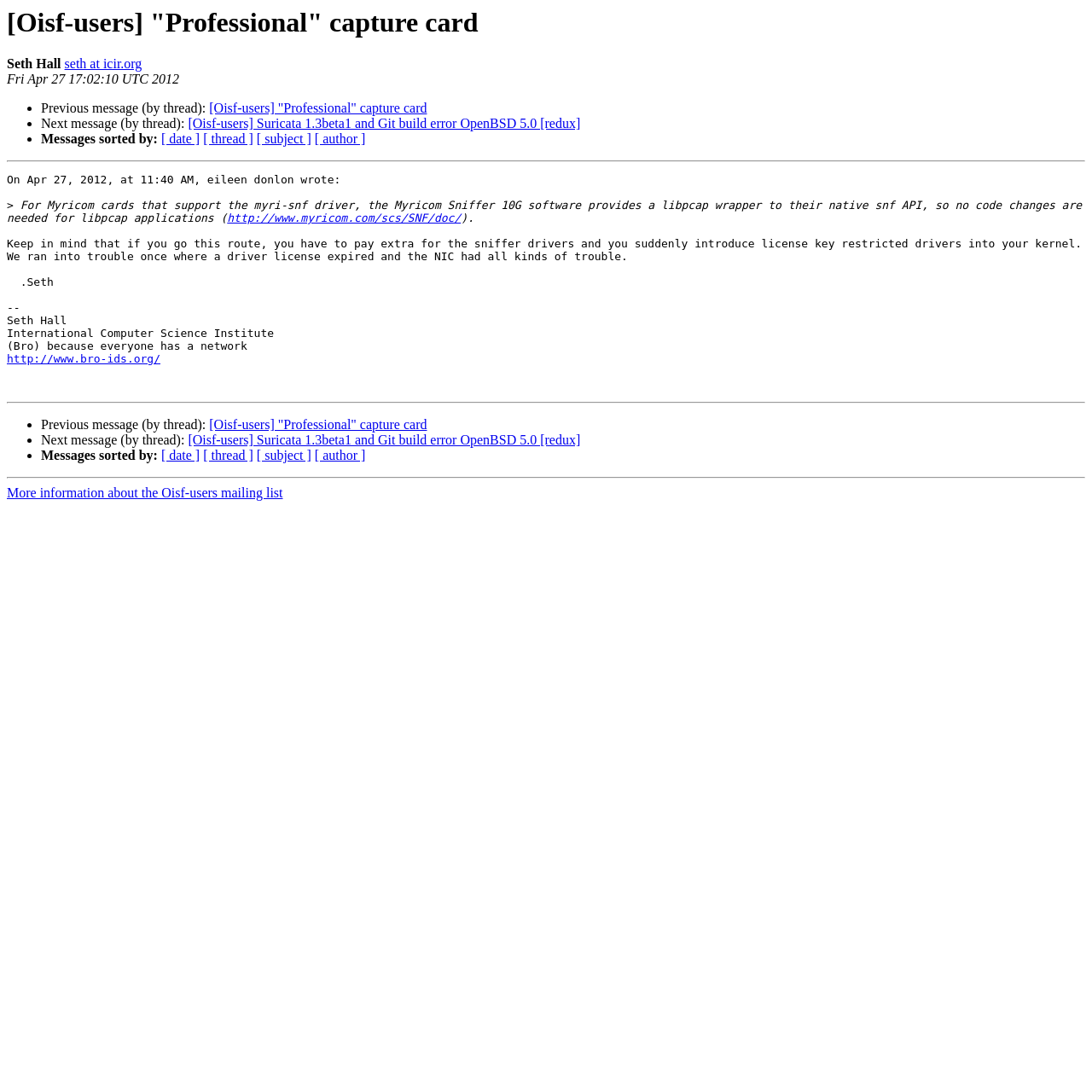Provide the bounding box coordinates of the UI element that matches the description: "[Oisf-users] "Professional" capture card".

[0.192, 0.382, 0.391, 0.396]